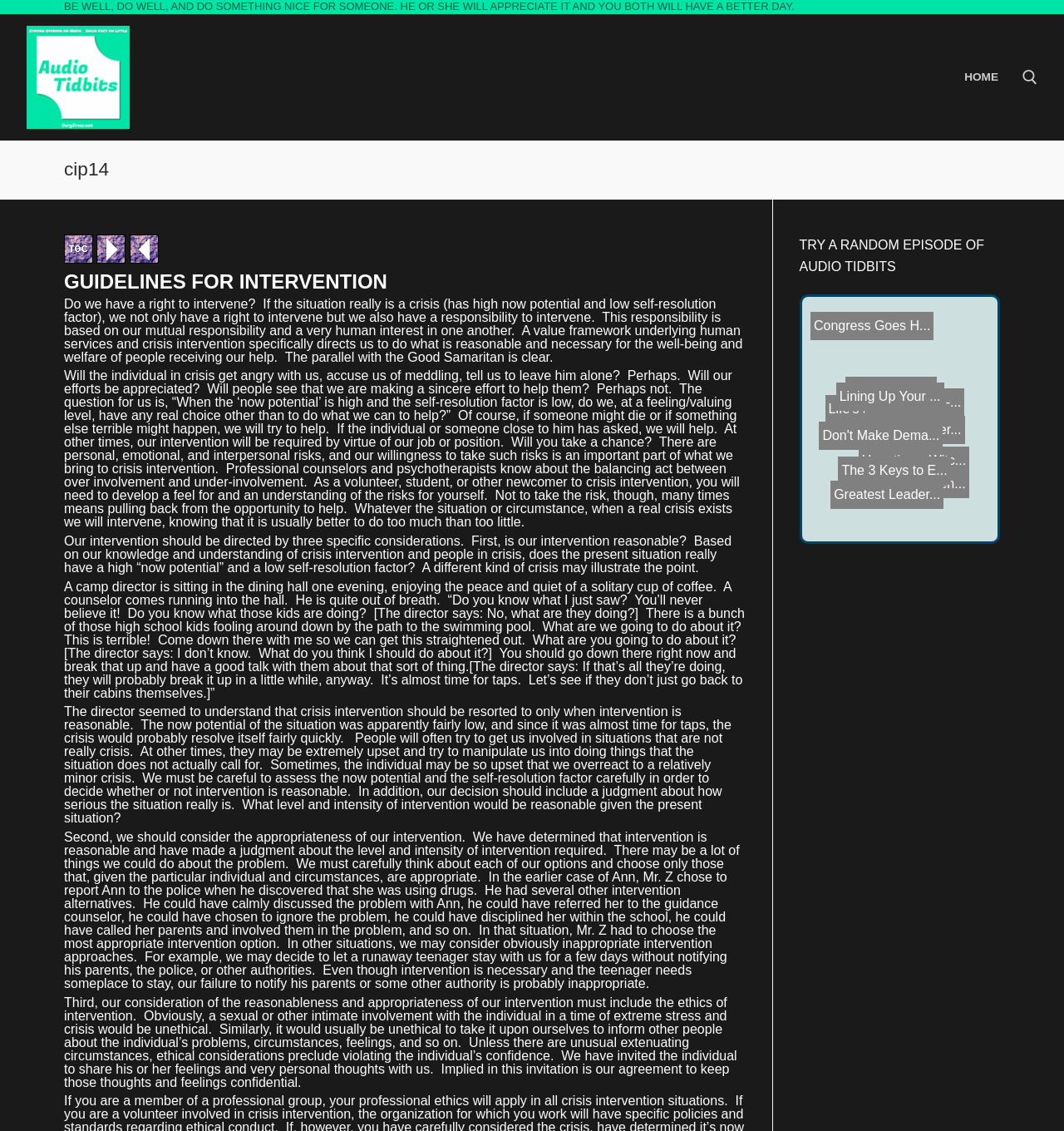Using the description "The 3 Keys to E...", locate and provide the bounding box of the UI element.

[0.778, 0.307, 0.884, 0.332]